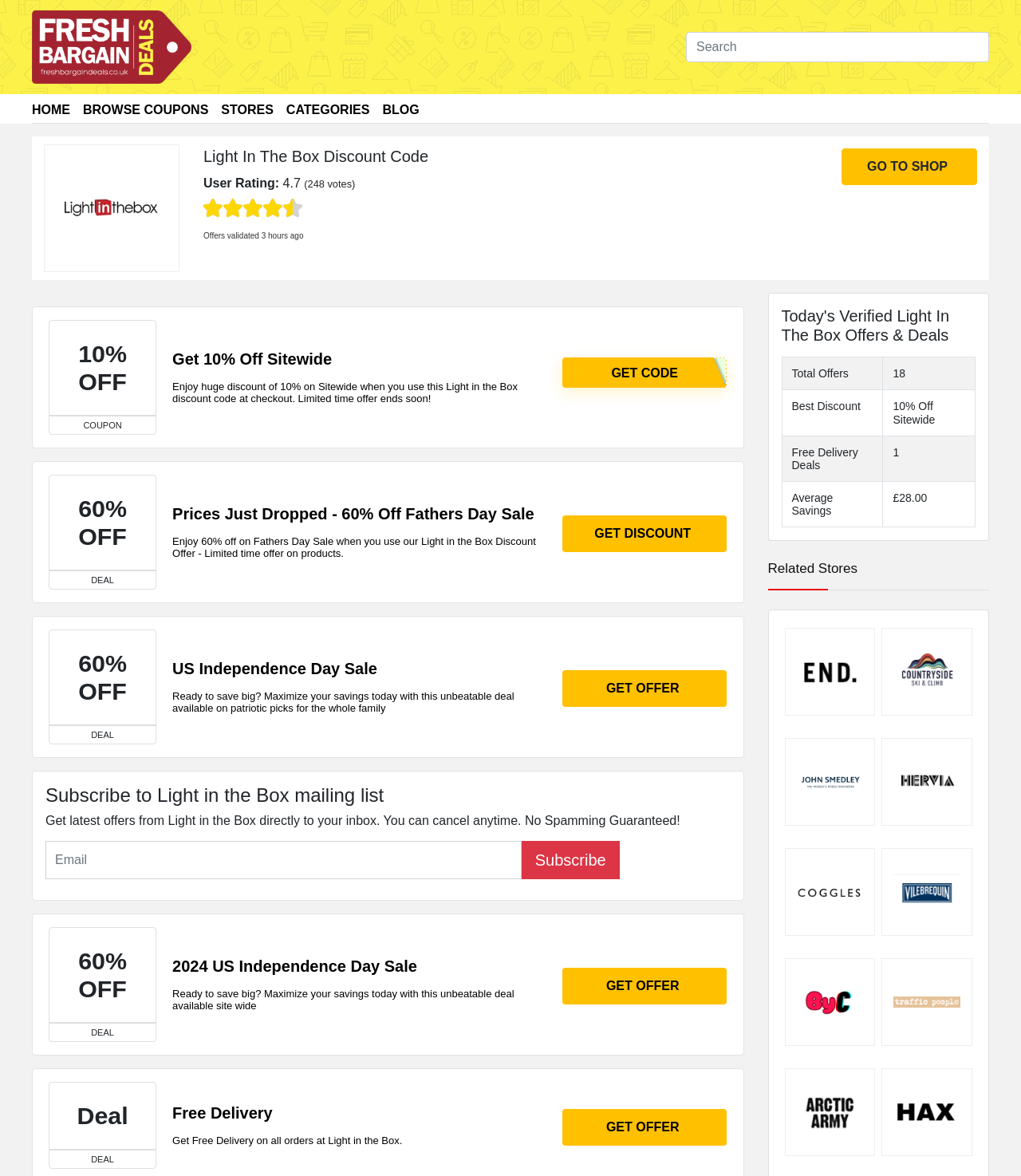Provide your answer in a single word or phrase: 
How many total offers are available?

18